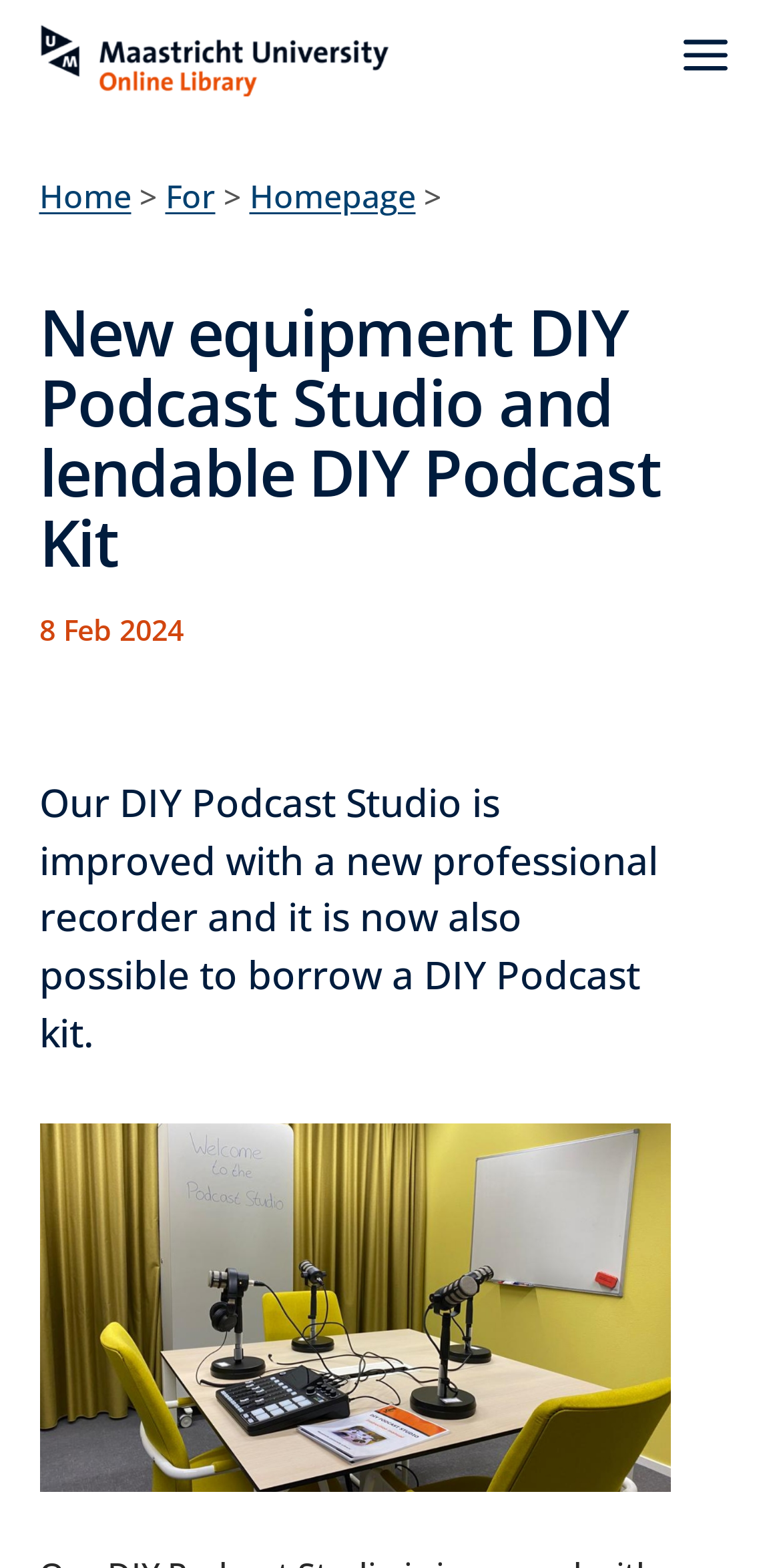What type of equipment has been added to the DIY Podcast Studio?
Based on the image, give a concise answer in the form of a single word or short phrase.

A professional recorder